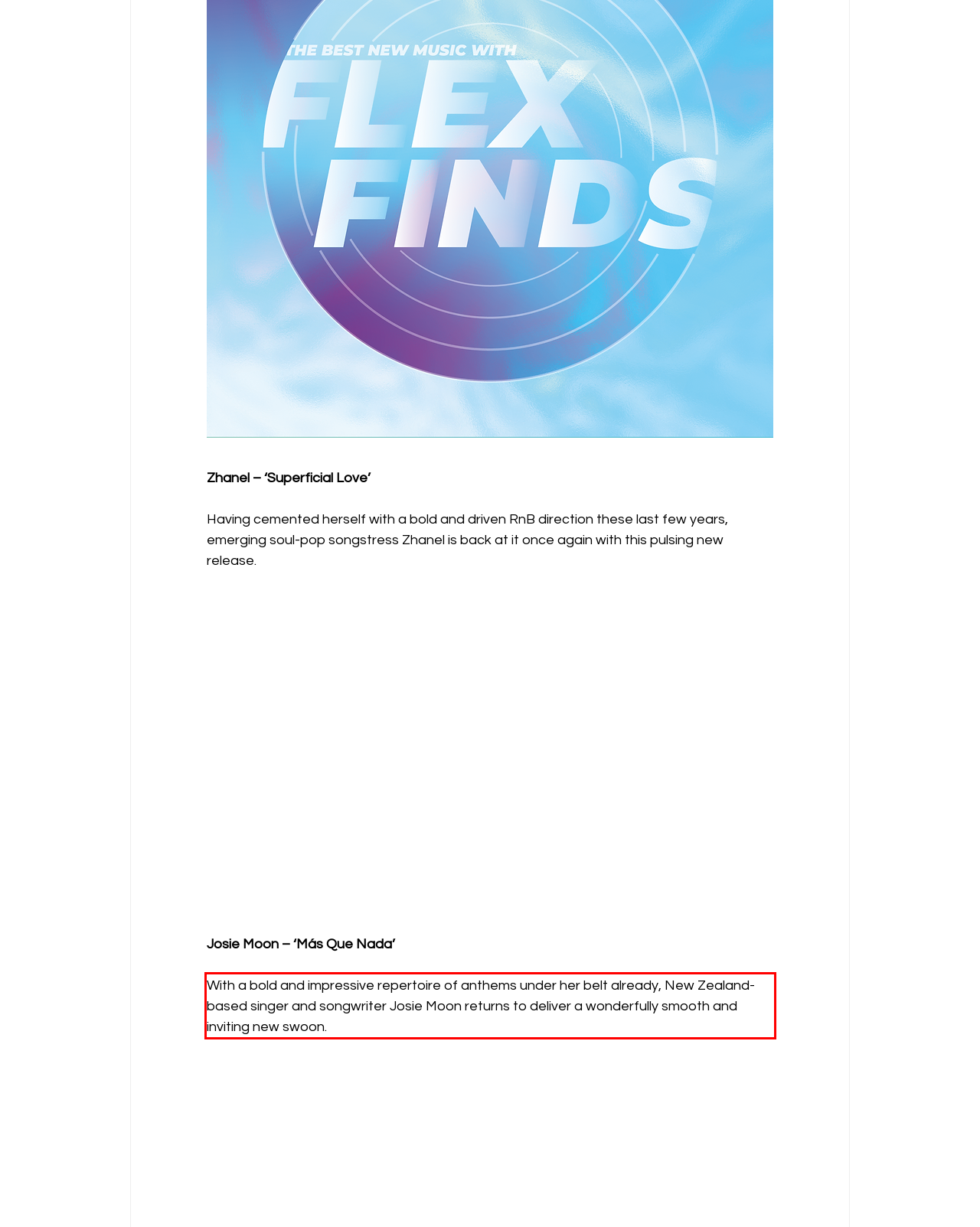You are looking at a screenshot of a webpage with a red rectangle bounding box. Use OCR to identify and extract the text content found inside this red bounding box.

With a bold and impressive repertoire of anthems under her belt already, New Zealand-based singer and songwriter Josie Moon returns to deliver a wonderfully smooth and inviting new swoon.